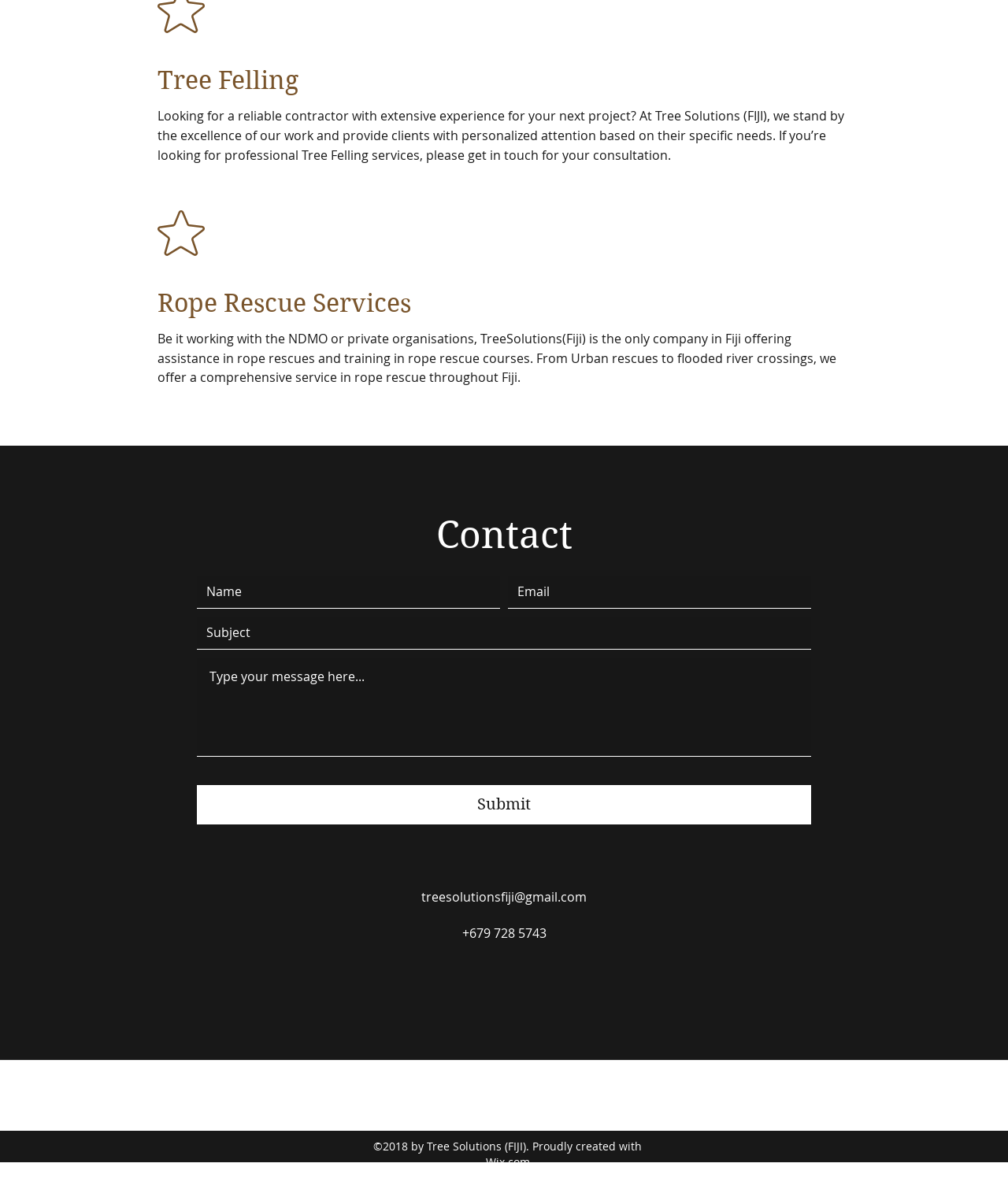Provide your answer in one word or a succinct phrase for the question: 
What service does Tree Solutions (FIJI) offer?

Tree Felling